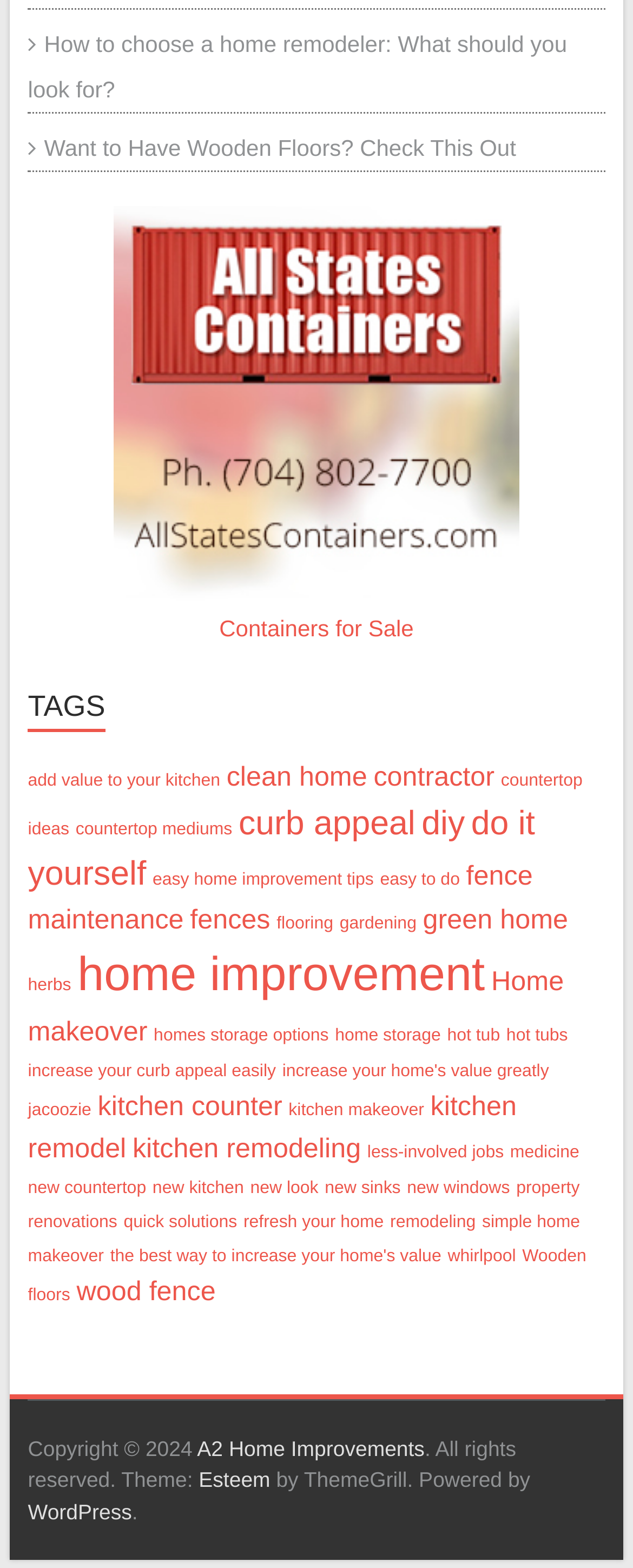Please determine the bounding box coordinates of the section I need to click to accomplish this instruction: "Go to Home page".

None